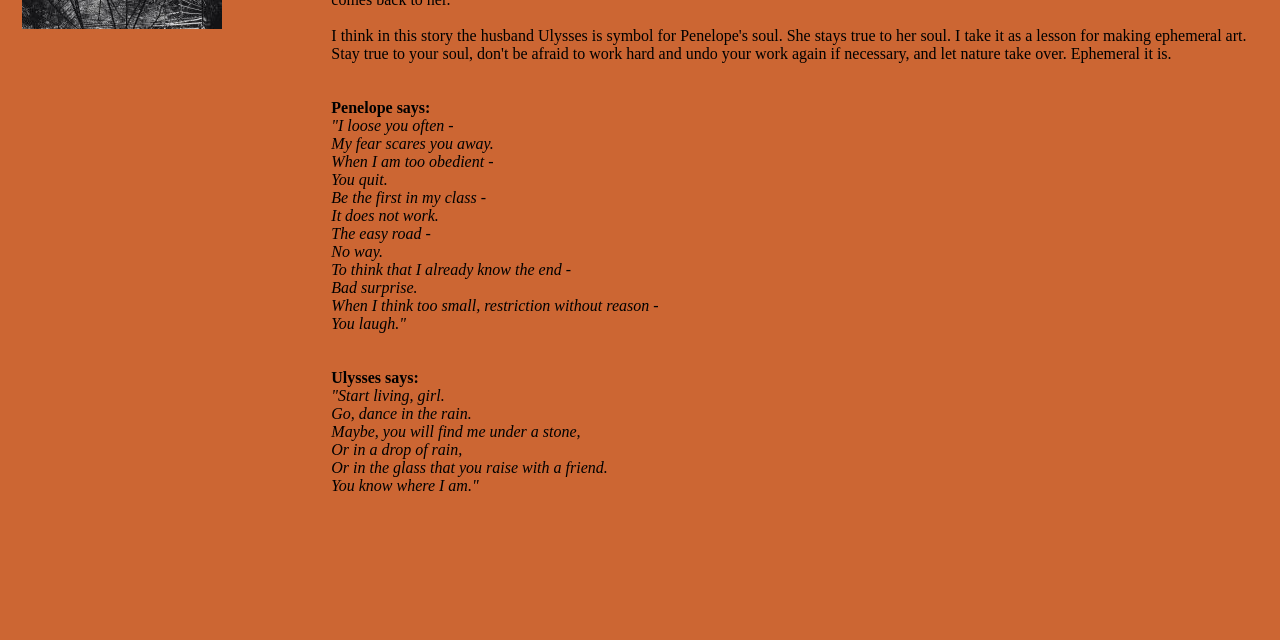Bounding box coordinates are specified in the format (top-left x, top-left y, bottom-right x, bottom-right y). All values are floating point numbers bounded between 0 and 1. Please provide the bounding box coordinate of the region this sentence describes: alt="I-Park foundation 2015"

[0.017, 0.023, 0.173, 0.05]